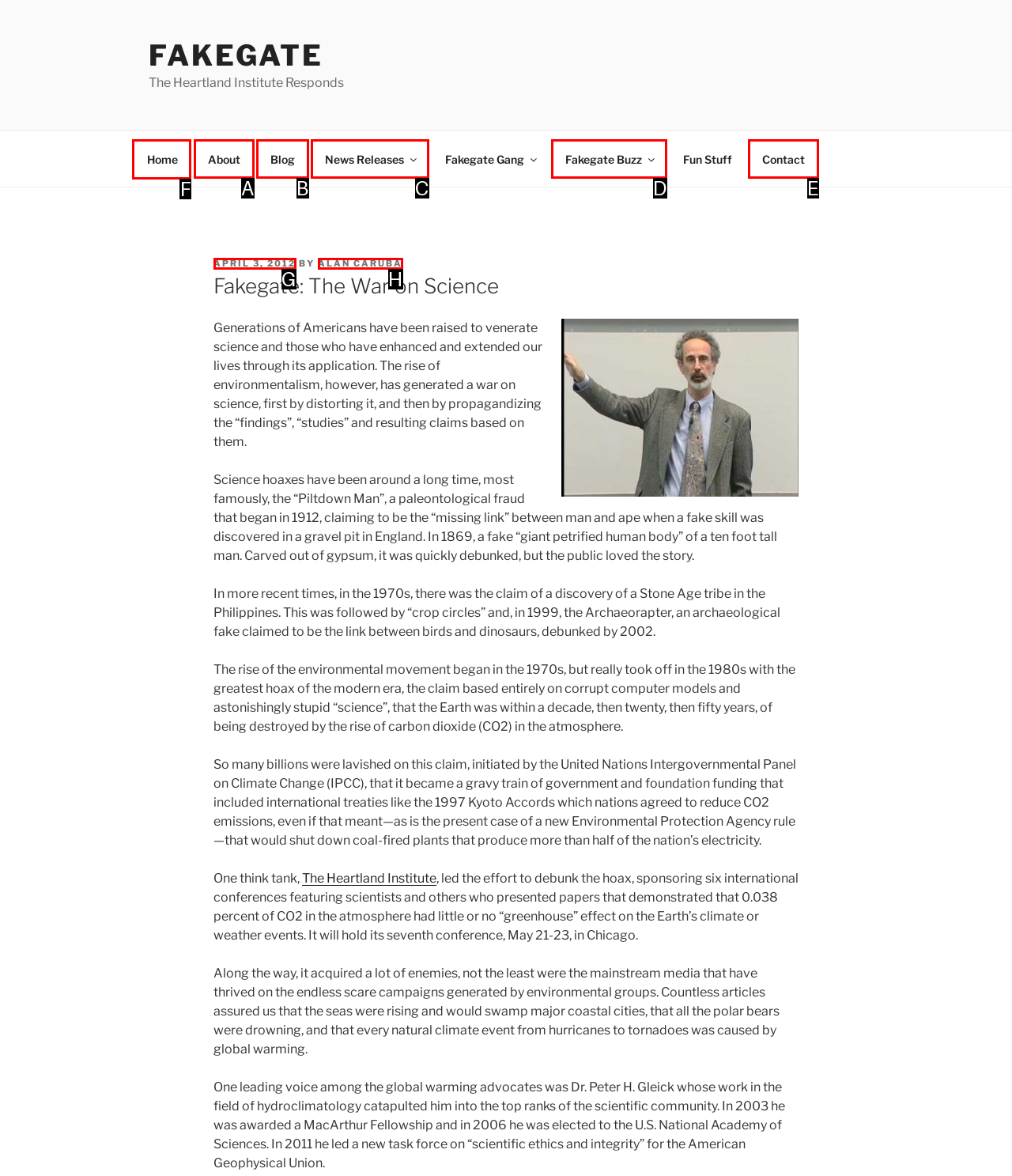Point out the option that needs to be clicked to fulfill the following instruction: Click on the 'Home' link
Answer with the letter of the appropriate choice from the listed options.

F